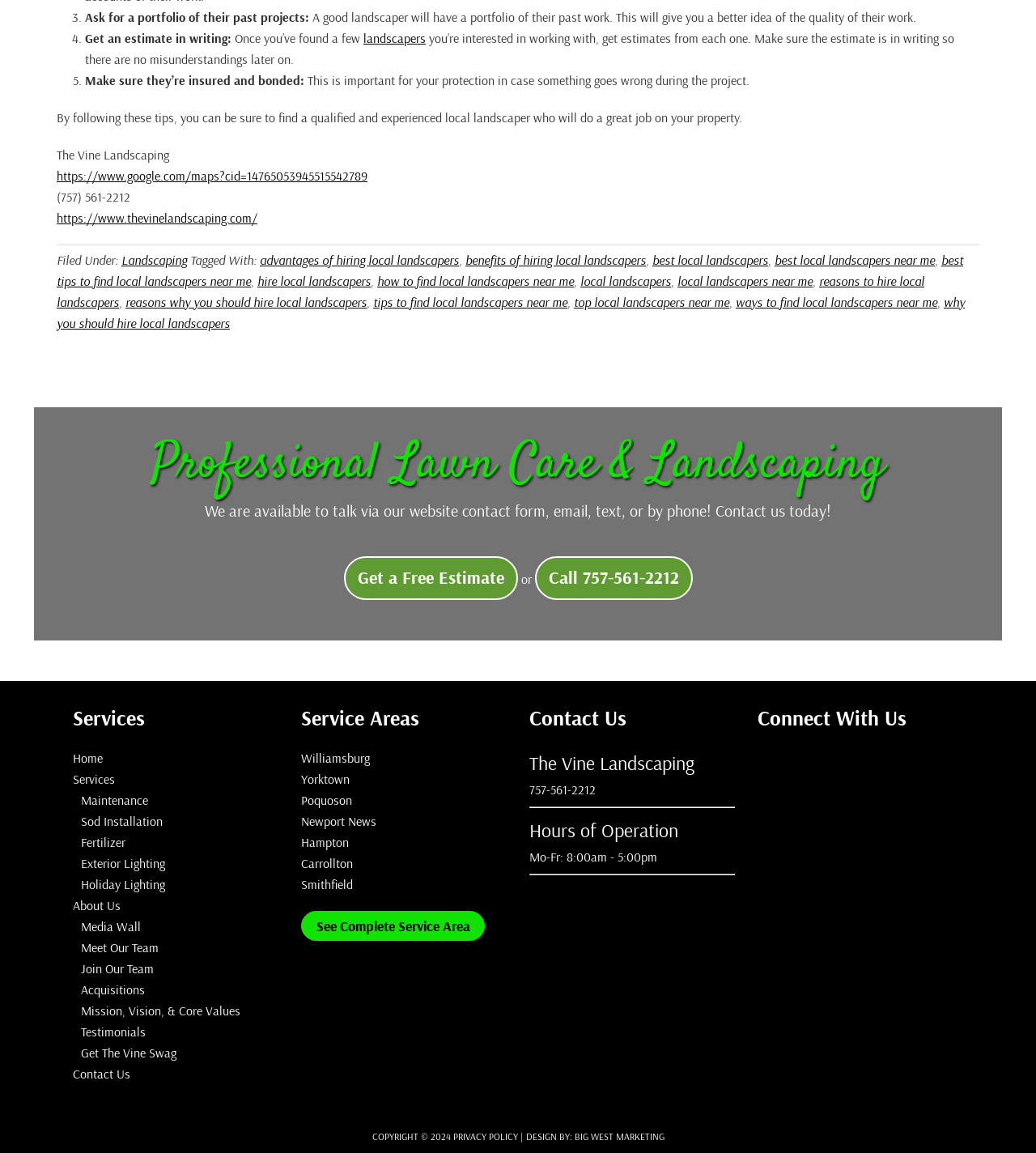What are the tips to find a qualified local landscaper?
Based on the image, answer the question in a detailed manner.

The webpage provides tips to find a qualified local landscaper, which include asking for a portfolio of their past projects, getting an estimate in writing, and making sure they are insured and bonded.